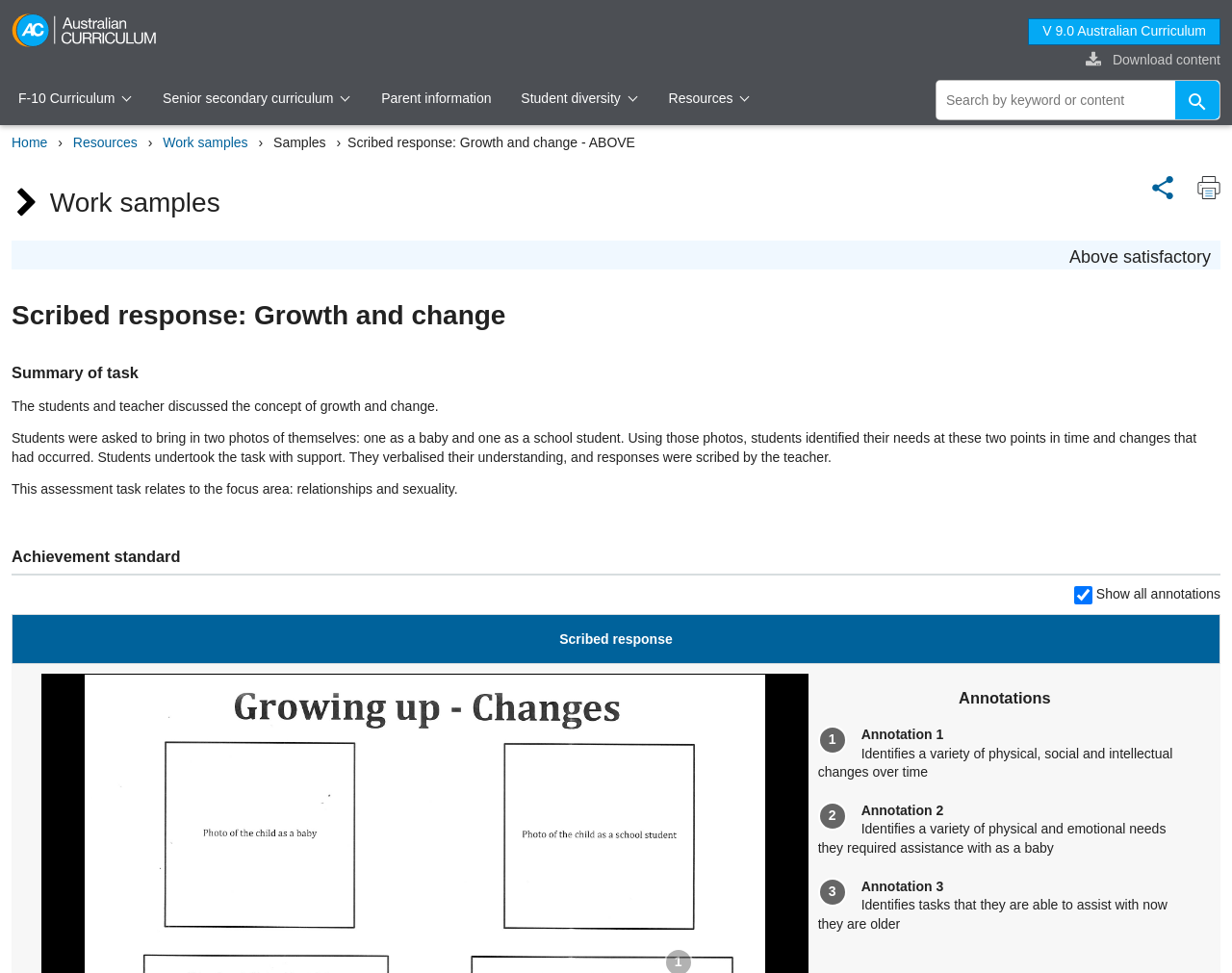Could you indicate the bounding box coordinates of the region to click in order to complete this instruction: "Go to F-10 Curriculum".

[0.015, 0.092, 0.108, 0.112]